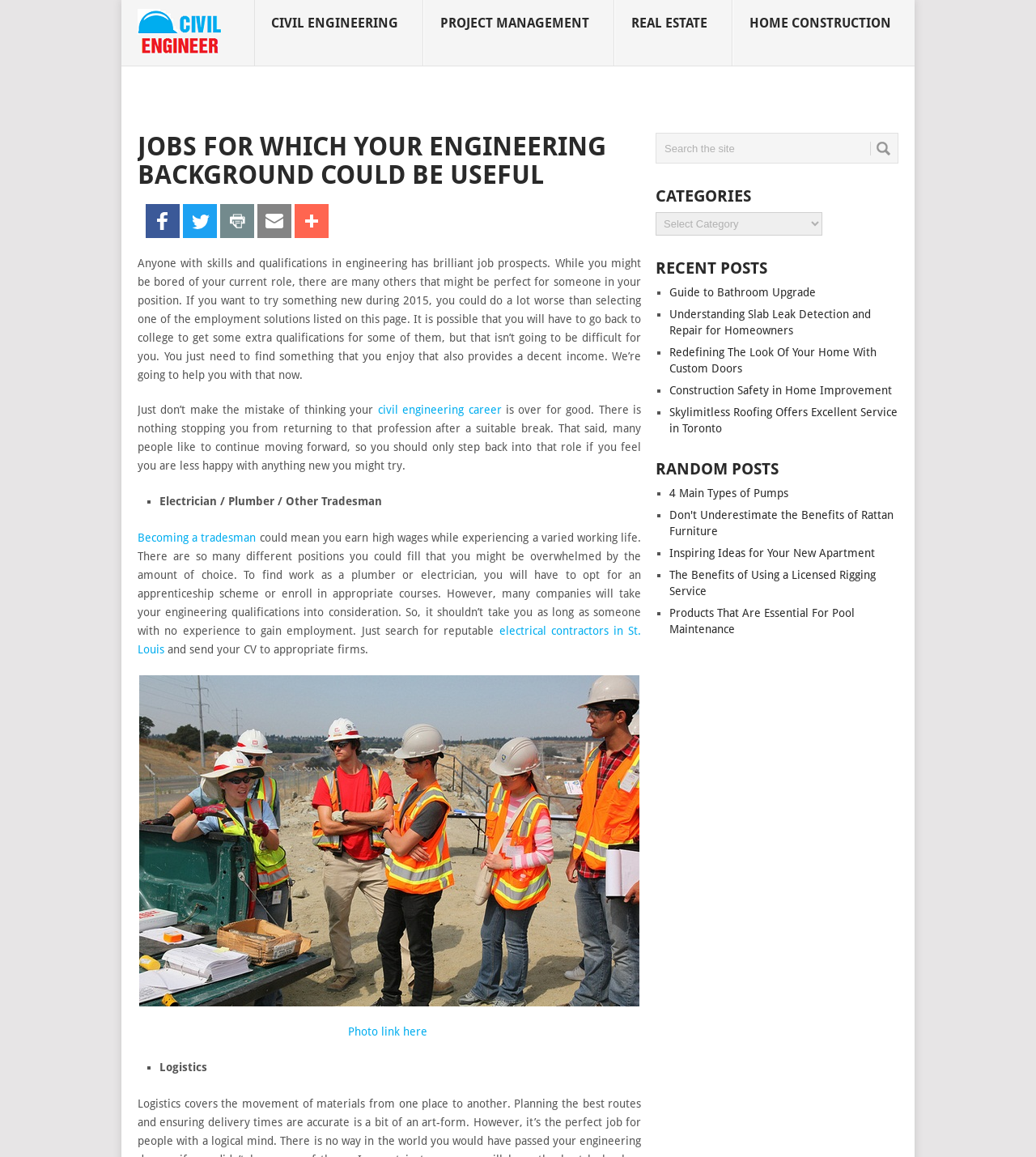What is the purpose of the search box?
Analyze the image and deliver a detailed answer to the question.

I looked at the search box and its label, which says 'Search the site', so the purpose of the search box is to search the site.